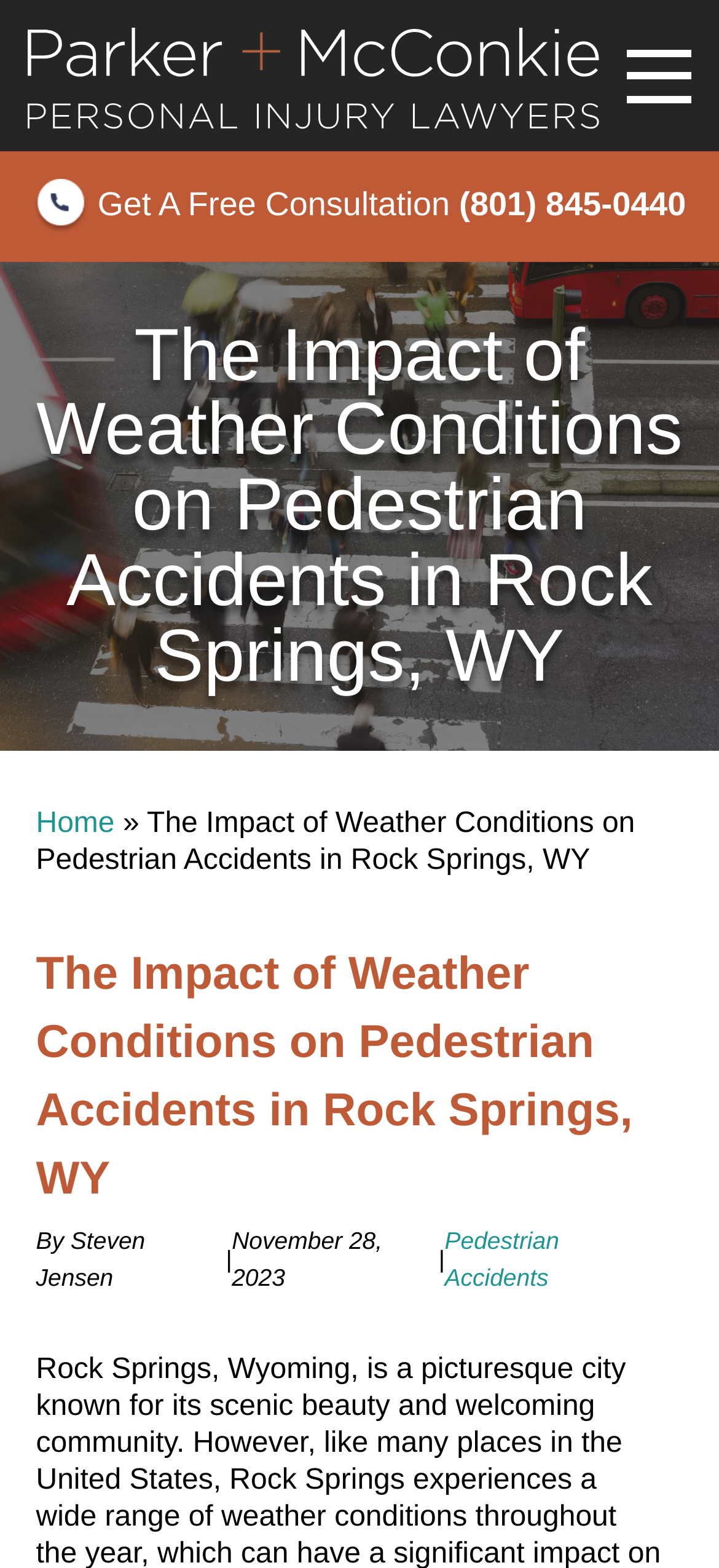Locate the bounding box coordinates of the UI element described by: "Pedestrian Accidents". Provide the coordinates as four float numbers between 0 and 1, formatted as [left, top, right, bottom].

[0.618, 0.78, 0.924, 0.827]